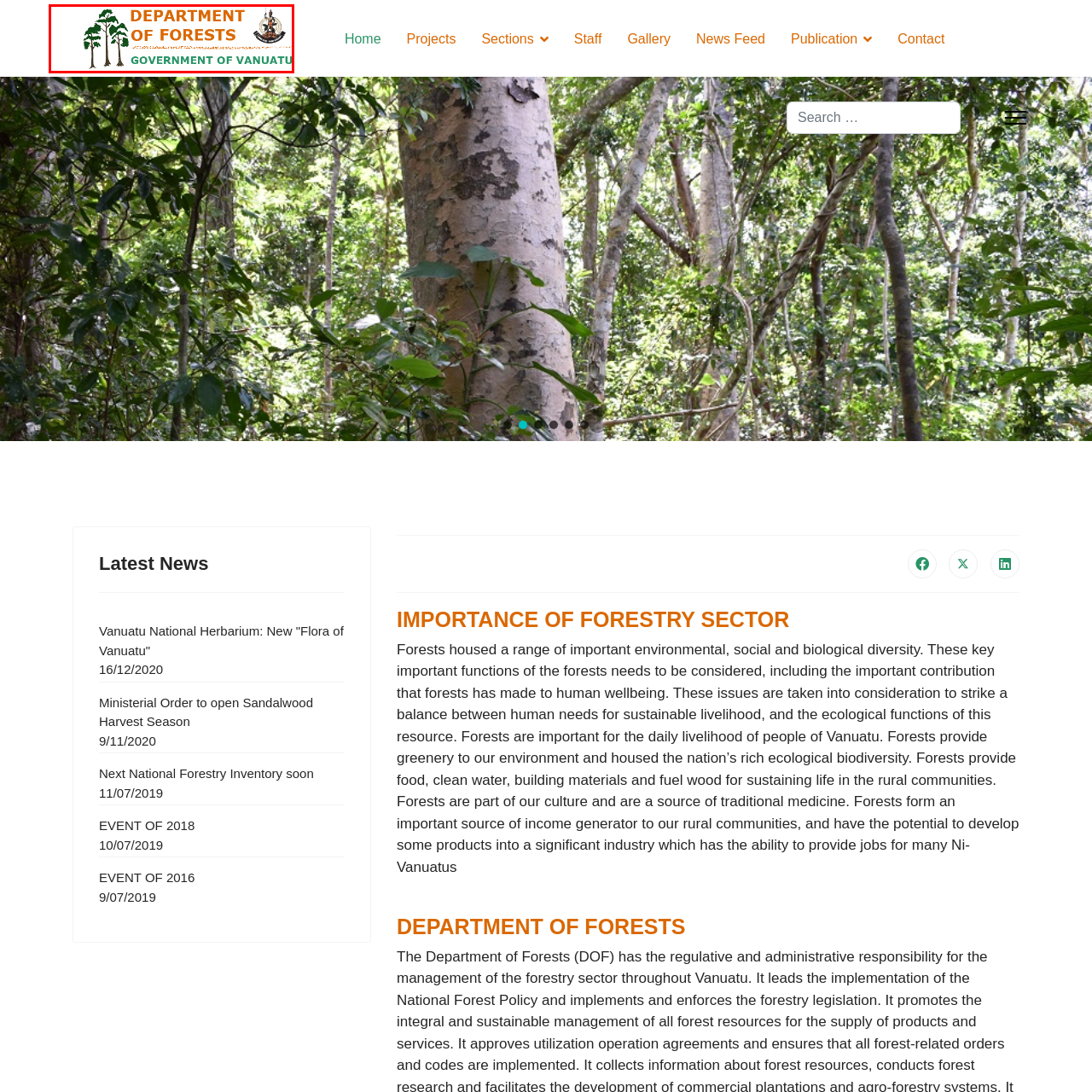What is the department's focus?
Observe the image inside the red bounding box carefully and formulate a detailed answer based on what you can infer from the visual content.

The stylized tree graphics on the left side of the logo symbolize the department's focus on forestry and environmental conservation, which is the primary objective of the Department of Forests.